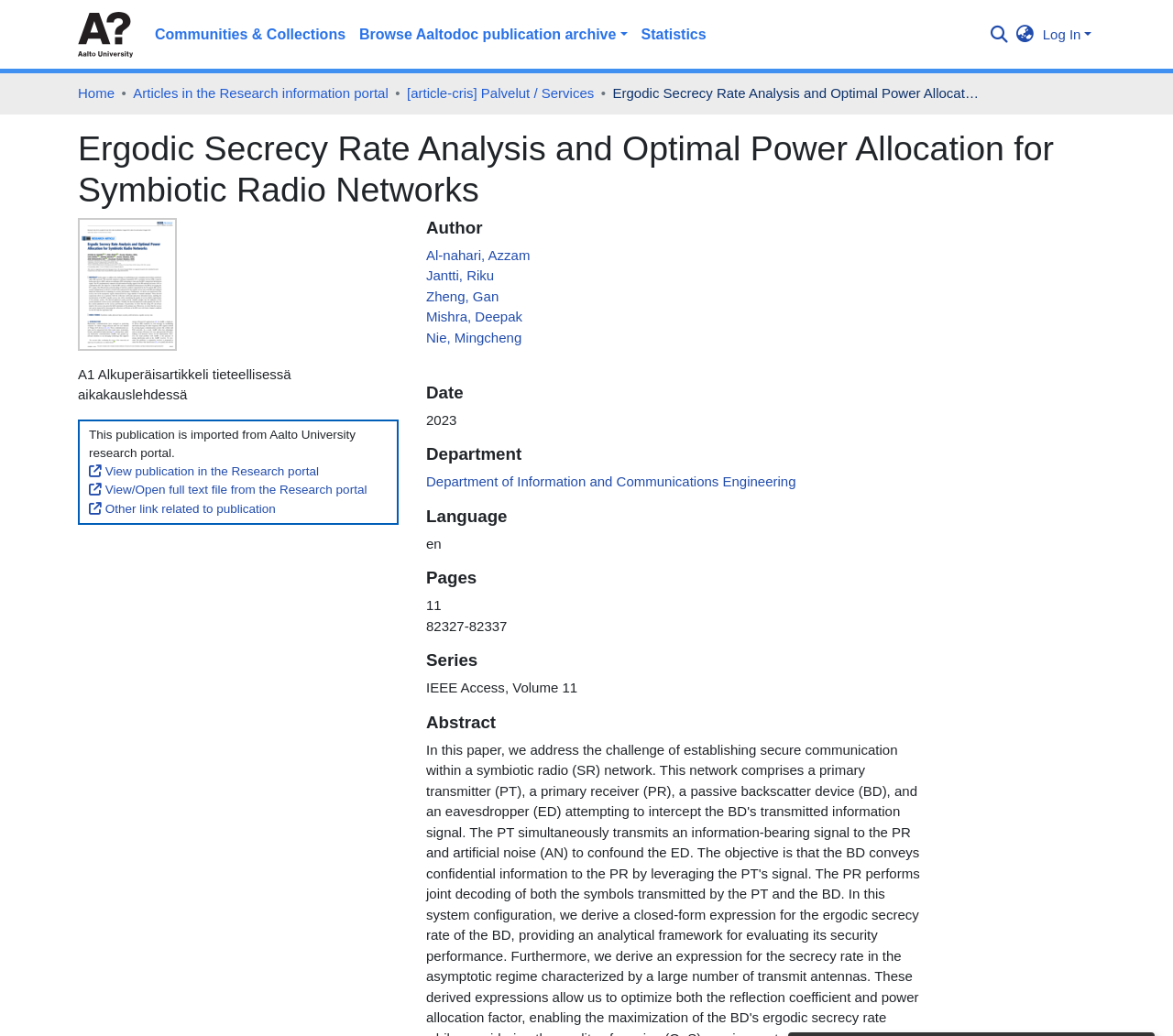Identify the bounding box coordinates necessary to click and complete the given instruction: "Switch language".

[0.862, 0.024, 0.886, 0.044]